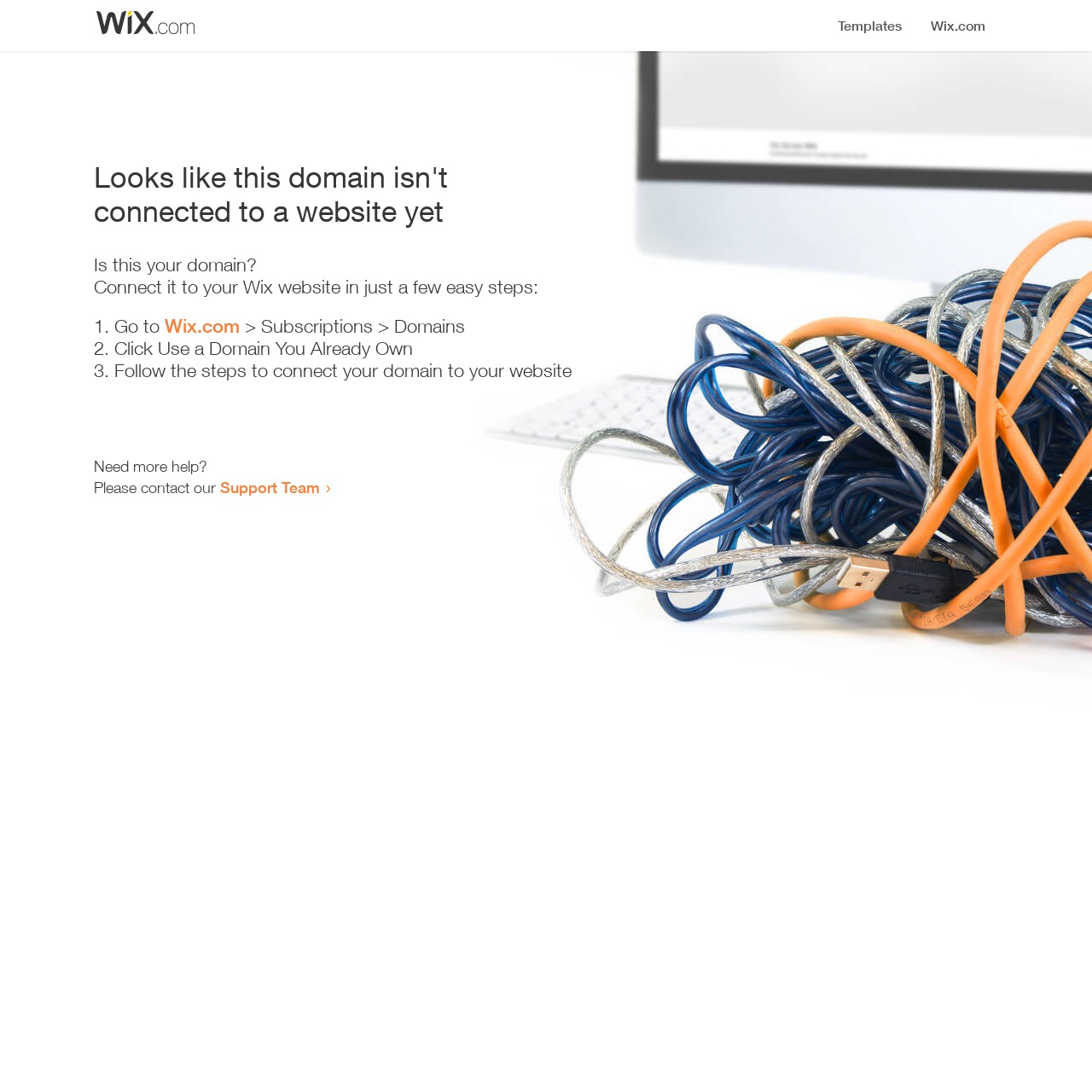What should the user do if they need more help?
Utilize the information in the image to give a detailed answer to the question.

The webpage provides a message 'Need more help?' and suggests that the user should 'Please contact our Support Team' if they require additional assistance.